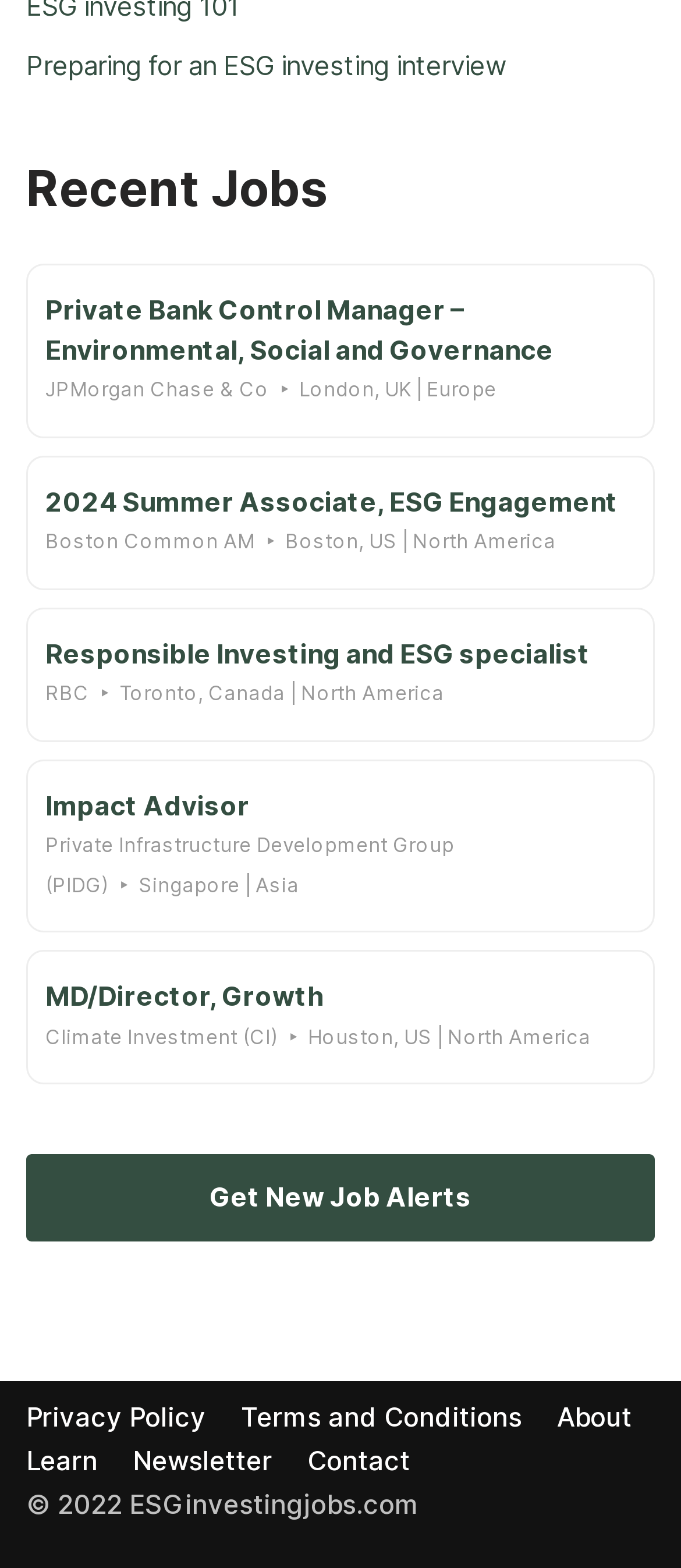Could you find the bounding box coordinates of the clickable area to complete this instruction: "View privacy policy"?

[0.038, 0.89, 0.303, 0.918]